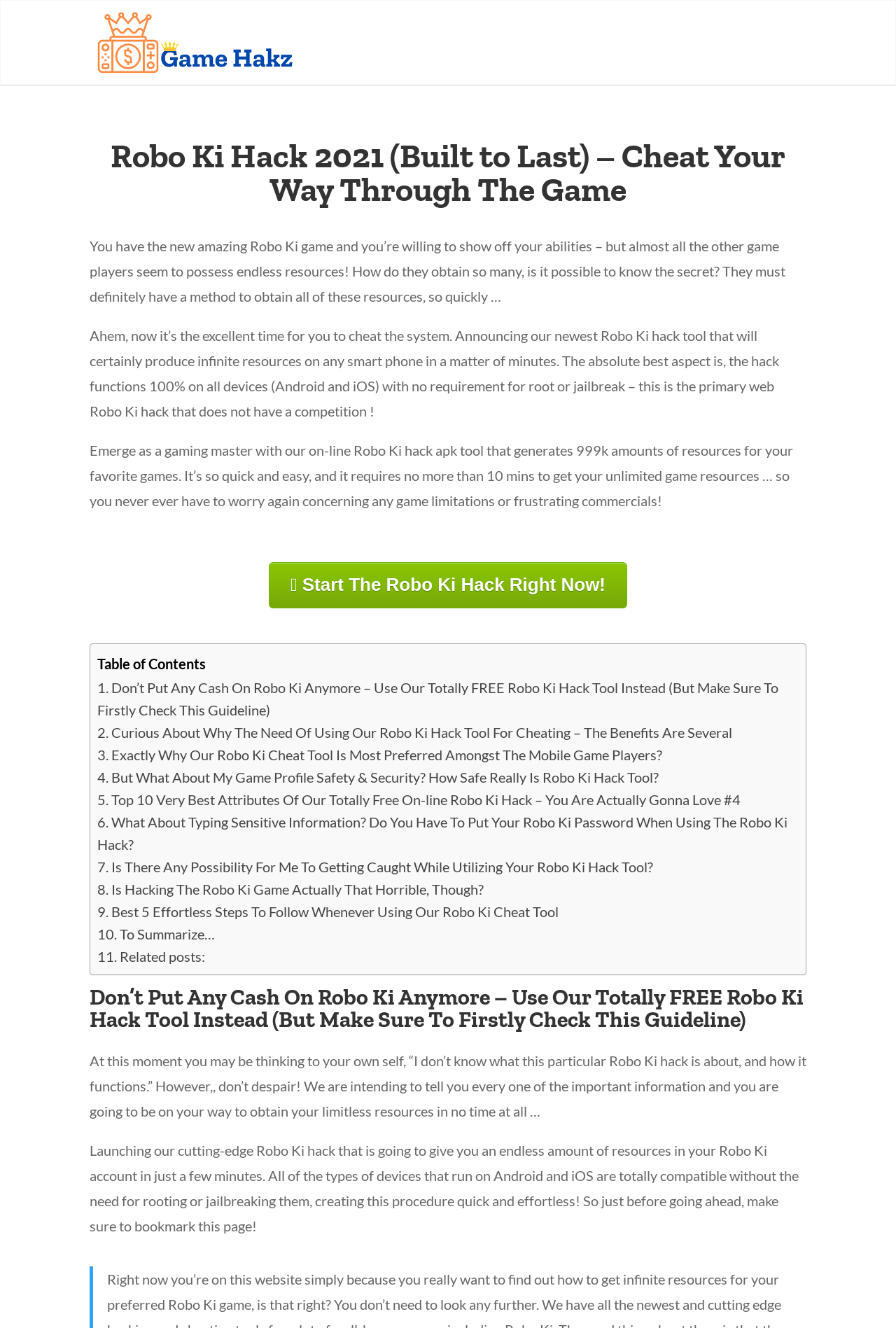What is the name of the game being hacked?
By examining the image, provide a one-word or phrase answer.

Robo Ki